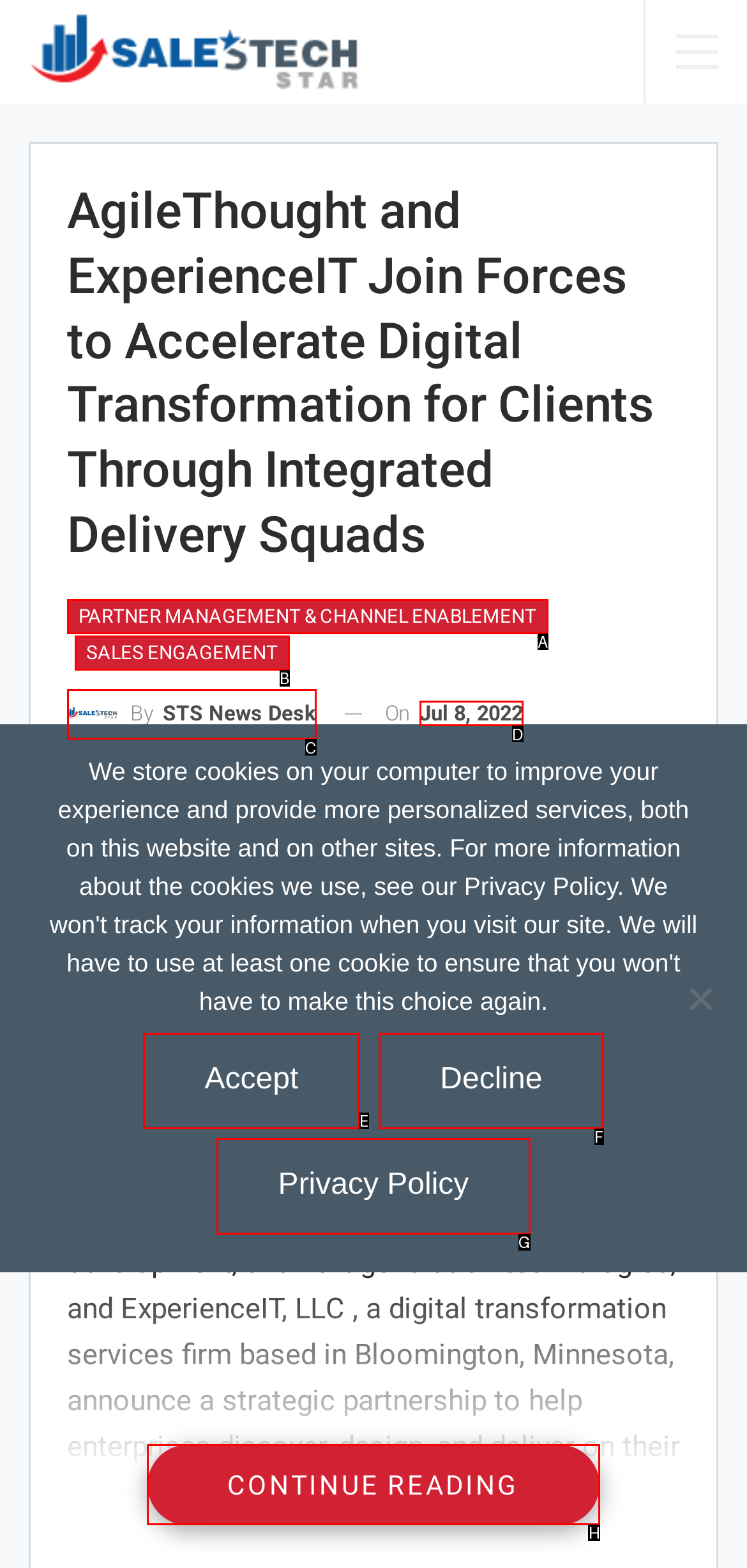Please indicate which option's letter corresponds to the task: Read the article published on 'Jul 8, 2022' by examining the highlighted elements in the screenshot.

D